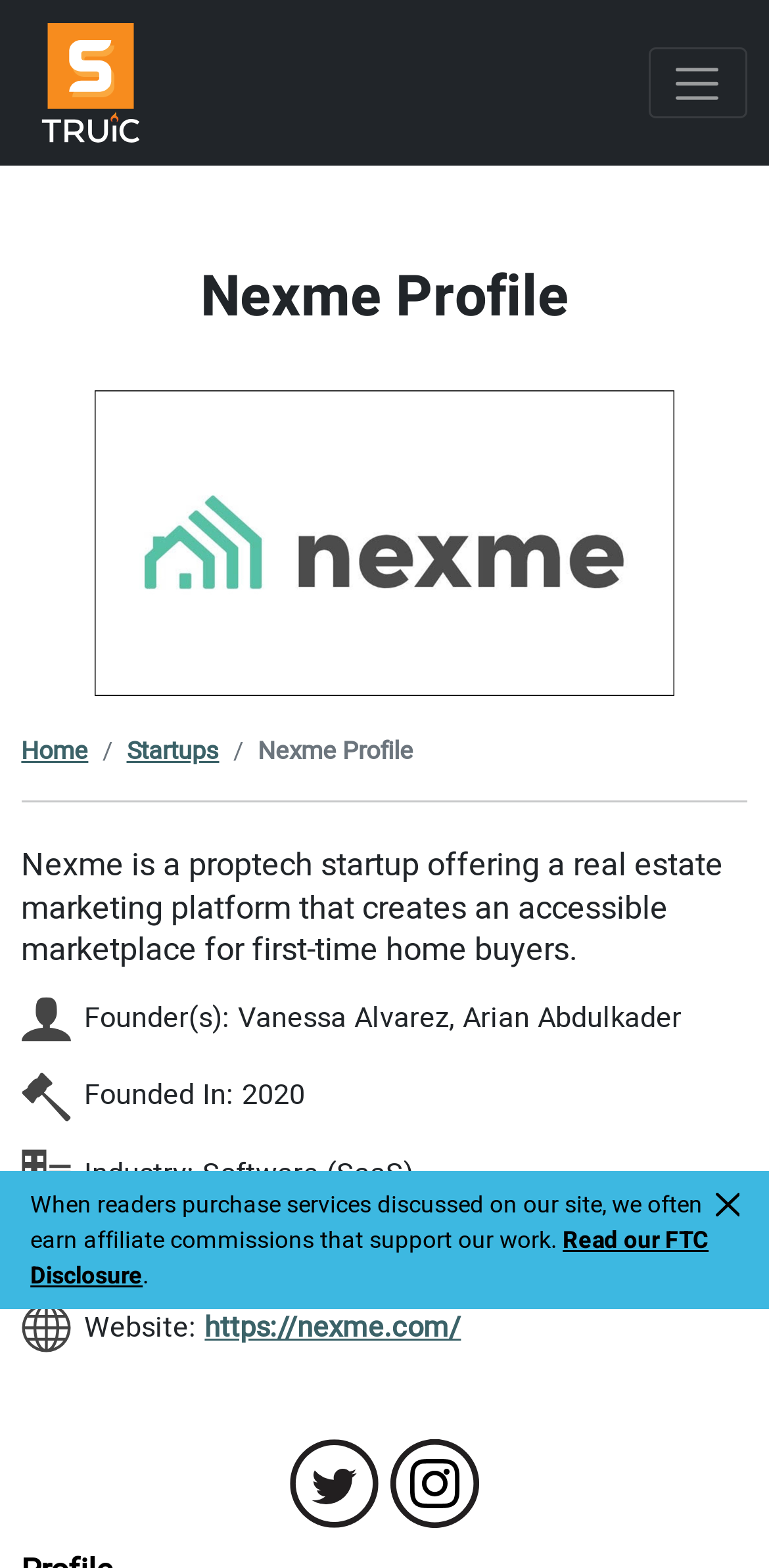Who are the founders of Nexme?
Provide an in-depth and detailed explanation in response to the question.

I found the answer by looking at the text 'Founder(s): Vanessa Alvarez, Arian Abdulkader' which is located below the 'Nexme Profile' heading and the 'Founders Icon' image.